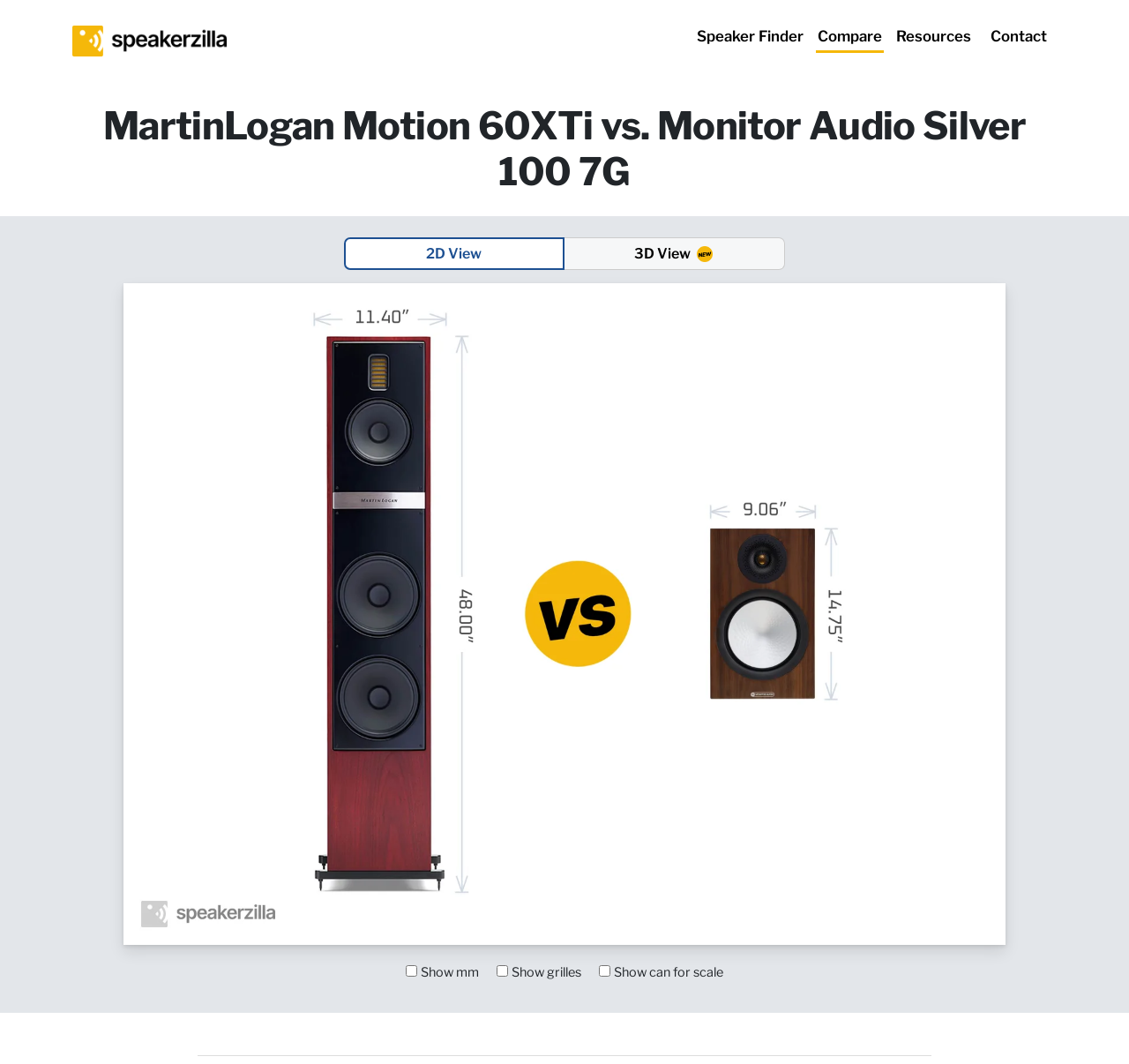Write an exhaustive caption that covers the webpage's main aspects.

The webpage is a comparison page for two speakers, the MartinLogan Motion 60XTi and the Monitor Audio Silver 100 7G. At the top left, there is a logo of SpeakerZilla, which is a clickable link. To the right of the logo, there are four navigation links: Speaker Finder, Compare, Resources, and Contact.

Below the navigation links, there is a heading that reads "MartinLogan Motion 60XTi vs. Monitor Audio Silver 100 7G". This heading spans almost the entire width of the page.

On the left side of the page, there is a large image comparing the two speakers, with the MartinLogan Motion 60XTi Tower Speaker on the left and the Monitor Audio Silver 100 7G Bookshelf Speakers on the right. Above this image, there are two links: "2D View" and "3D View NEW", with the "NEW" label indicated by a small icon.

At the bottom of the page, there are three checkboxes: "Show mm", "Show grilles", and "Show can for scale", all of which are unchecked by default. These checkboxes are aligned horizontally and are positioned near the bottom of the page.